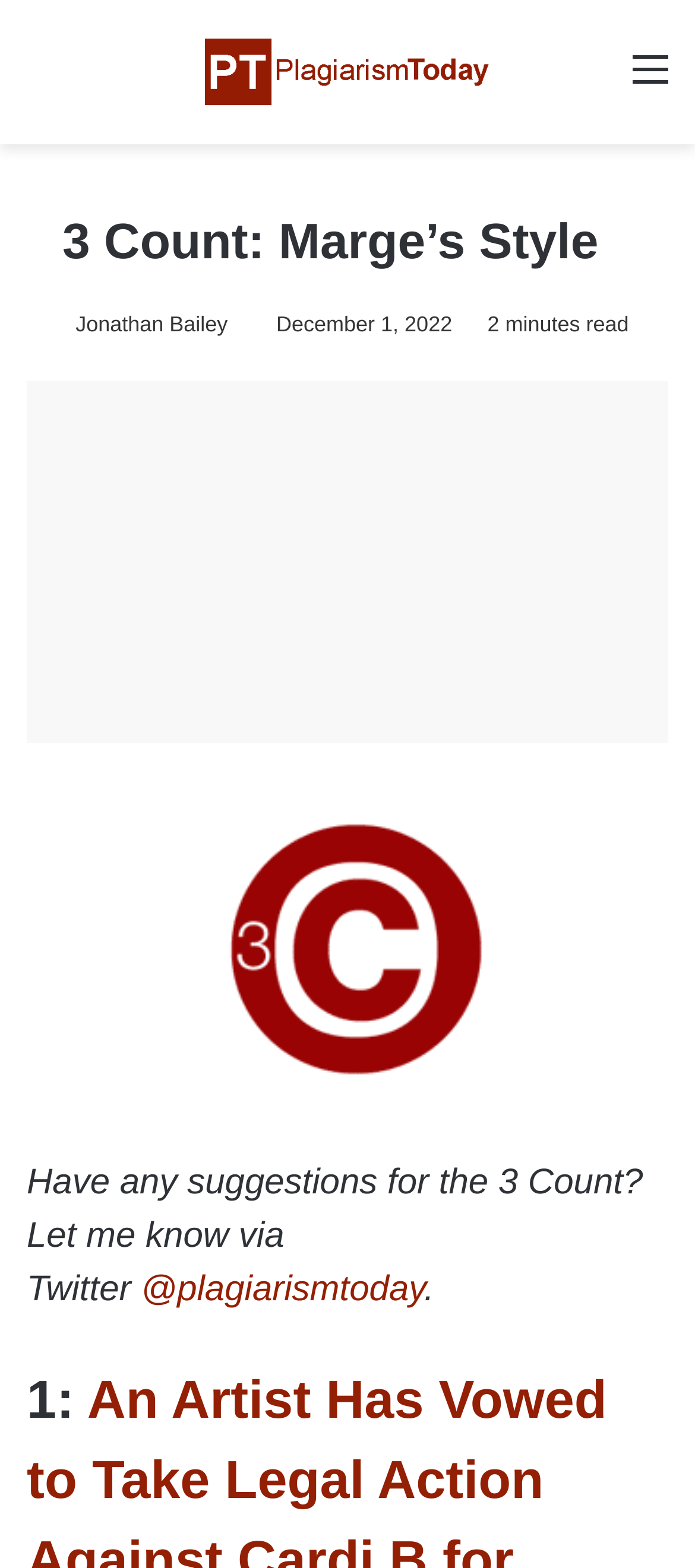What is the logo of the 3 Count?
Please give a well-detailed answer to the question.

The logo of the 3 Count can be found in the figure section of the webpage, where it is displayed as an image with the text '3 Count Logo'.